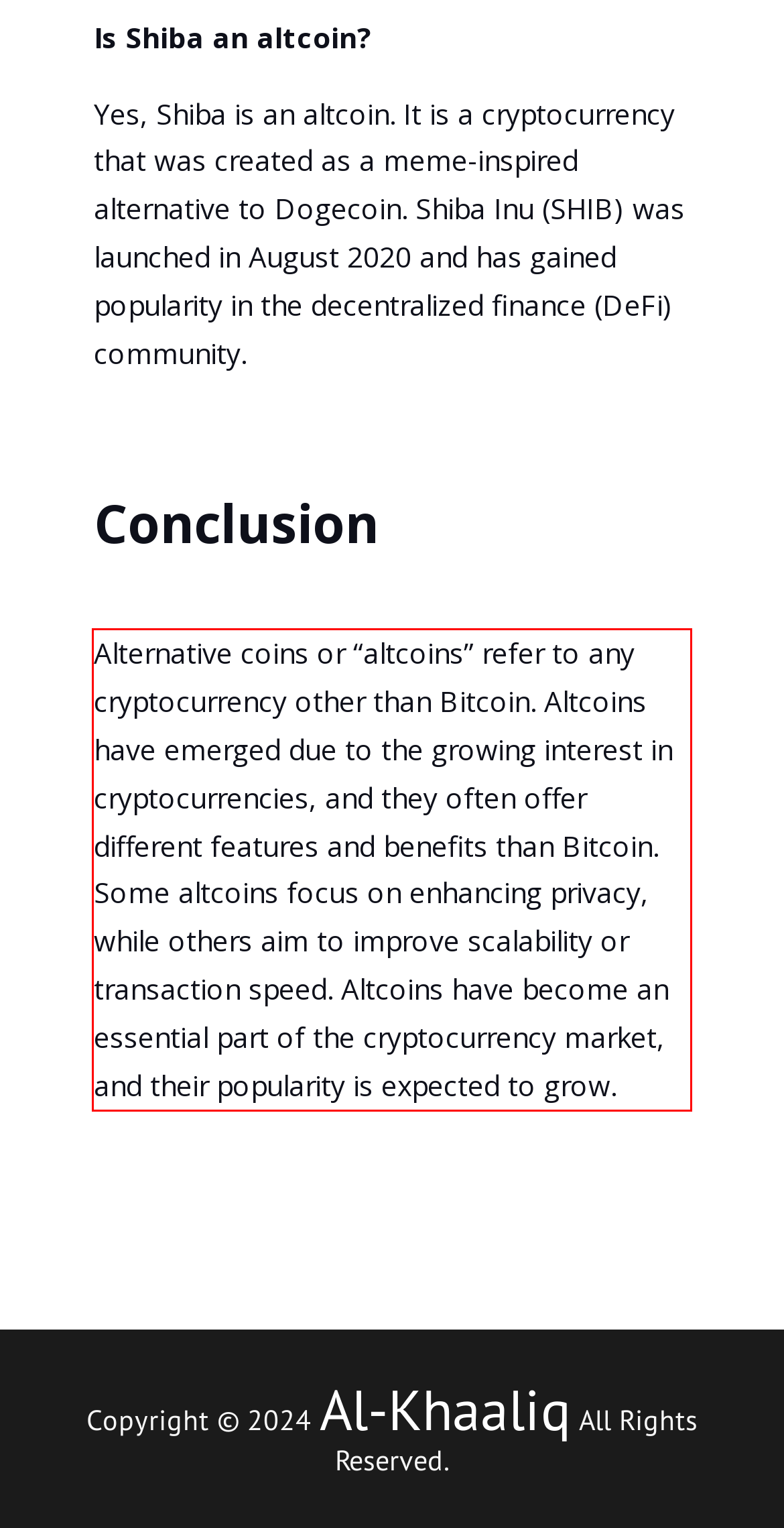Please look at the screenshot provided and find the red bounding box. Extract the text content contained within this bounding box.

Alternative coins or “altcoins” refer to any cryptocurrency other than Bitcoin. Altcoins have emerged due to the growing interest in cryptocurrencies, and they often offer different features and benefits than Bitcoin. Some altcoins focus on enhancing privacy, while others aim to improve scalability or transaction speed. Altcoins have become an essential part of the cryptocurrency market, and their popularity is expected to grow.